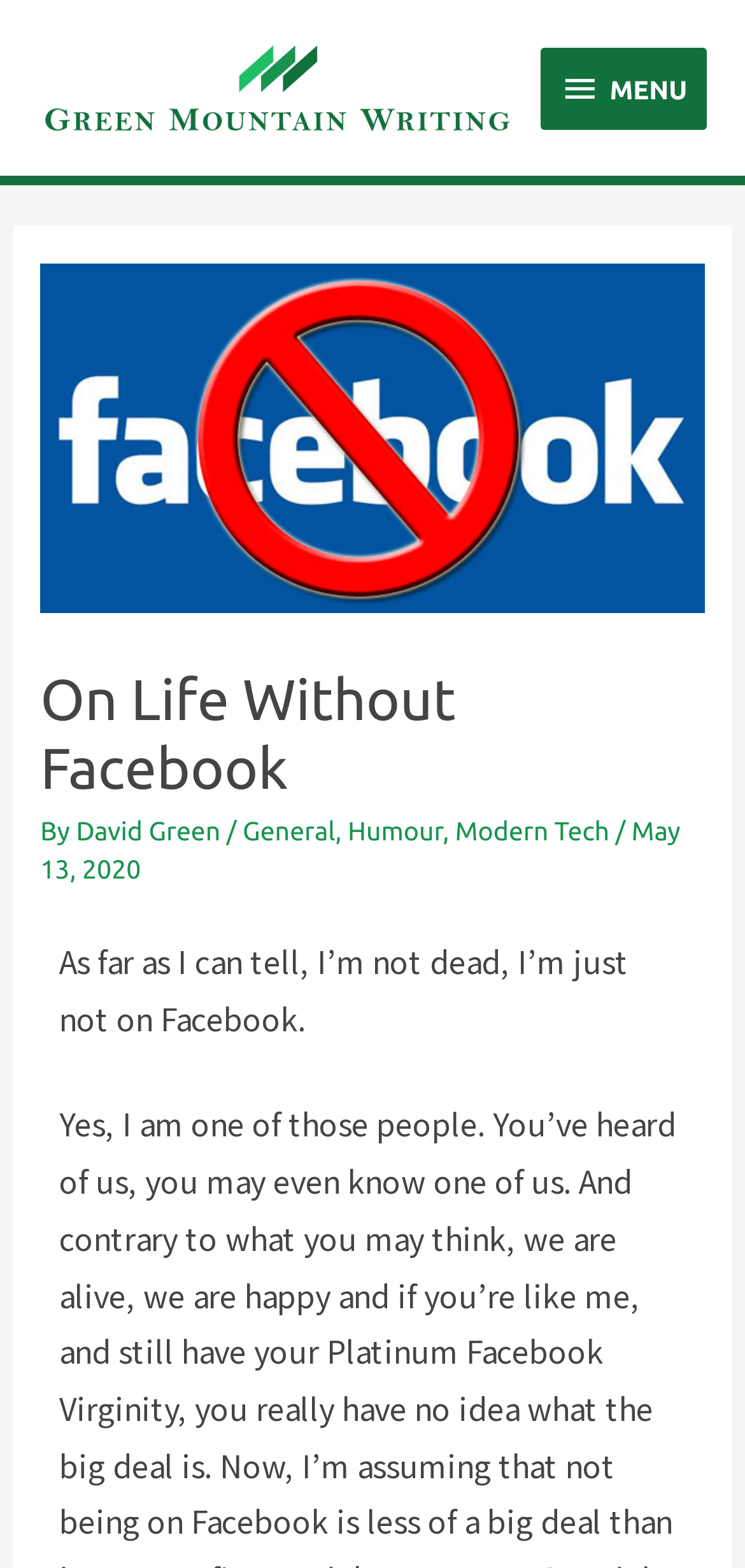Generate a comprehensive description of the webpage.

The webpage is about an article titled "On Life Without Facebook" written by David Green, categorized under General, Humour, and Modern Tech. At the top left, there is a logo of Green Mountain Writing, accompanied by a link to the website. On the top right, there is a menu button with the label "MENU".

Below the menu button, there is a header section that takes up most of the width of the page. Within this section, there is an image of the Facebook logo with a red "no" emblem on top of it, followed by the article title "On Life Without Facebook". The author's name, David Green, is mentioned below the title, along with the categories and the date of publication, May 13, 2020.

The main content of the article starts below the header section, with a paragraph of text that begins with "As far as I can tell, I’m not dead, I’m just not on Facebook." The text is centered on the page, leaving some space on the left and right sides.